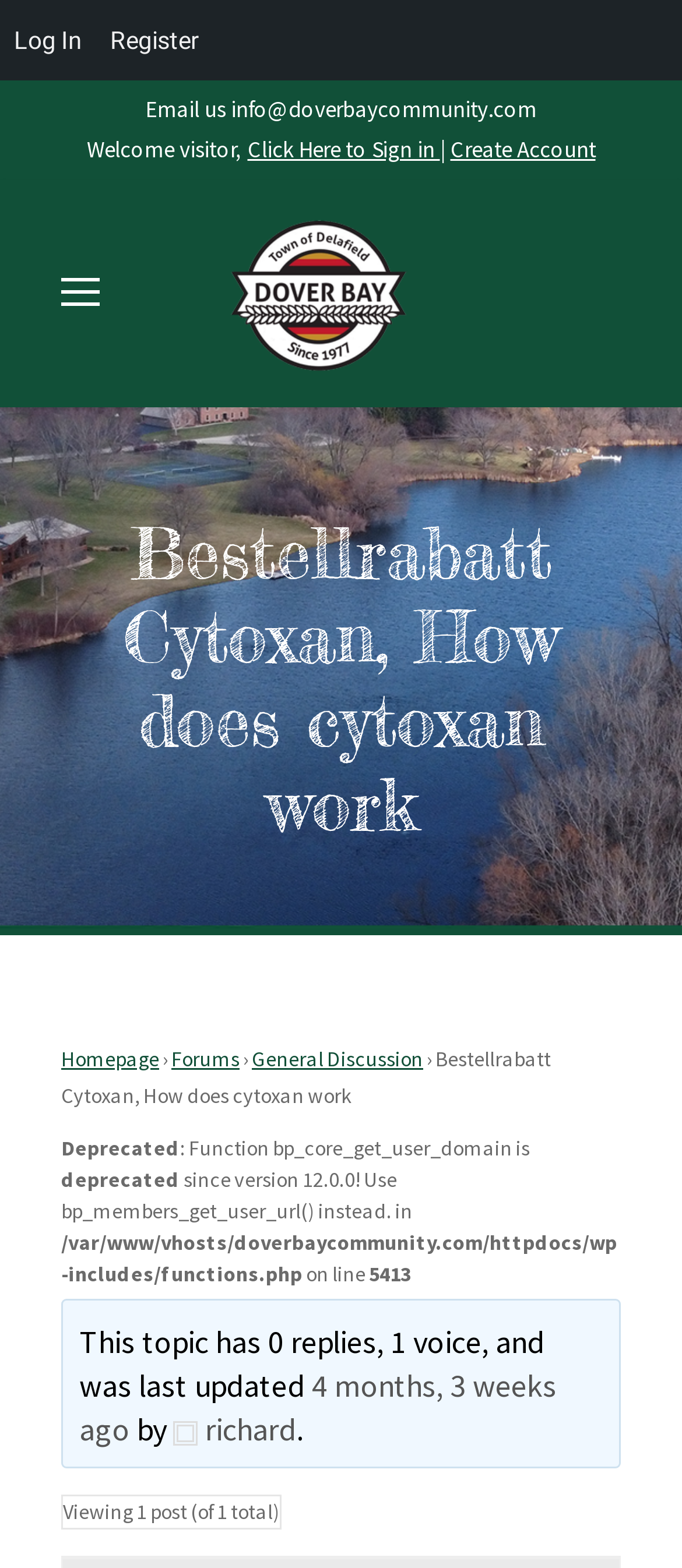Please provide a comprehensive response to the question below by analyzing the image: 
How many replies are there in this topic?

The information about the topic can be found at the bottom of the webpage, where it says 'This topic has 0 replies, 1 voice, and was last updated...'.